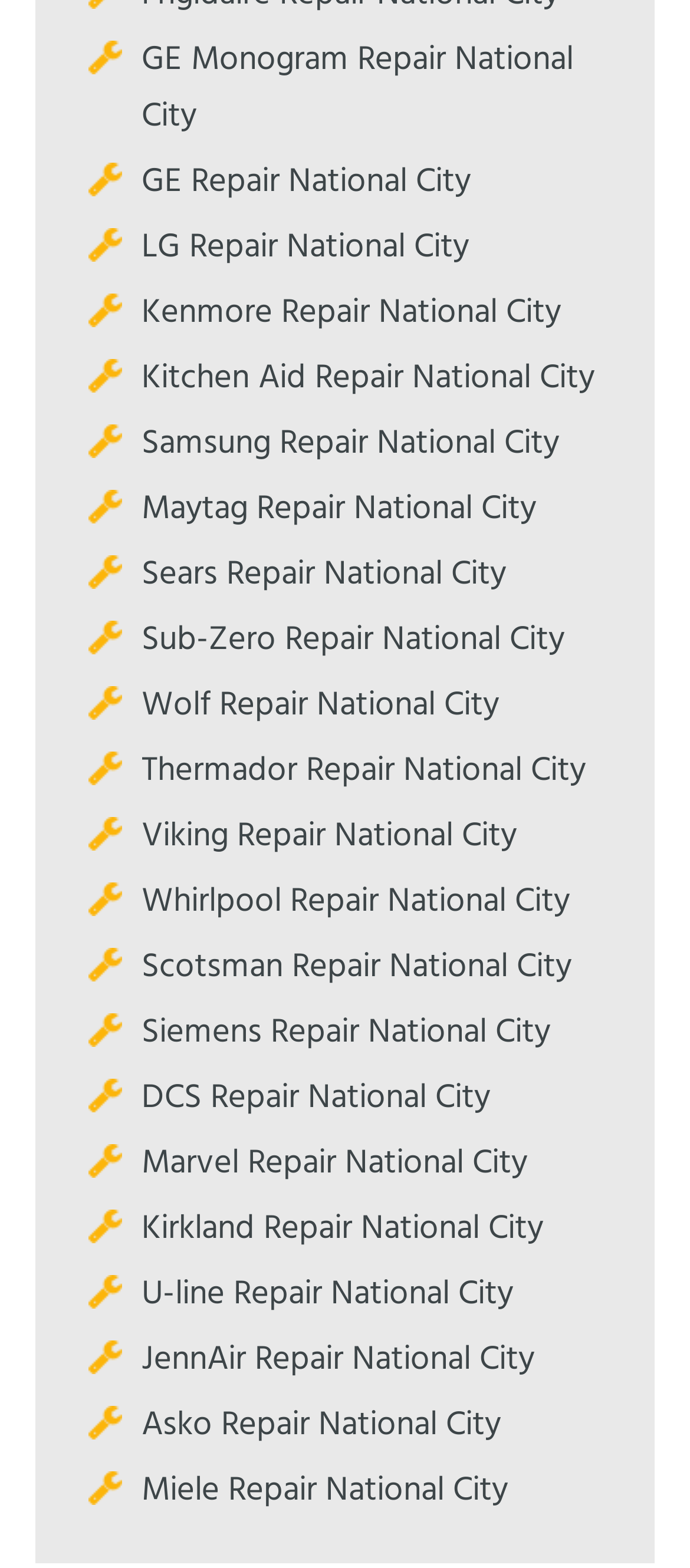Please identify the coordinates of the bounding box that should be clicked to fulfill this instruction: "visit LG Repair National City".

[0.205, 0.141, 0.679, 0.175]